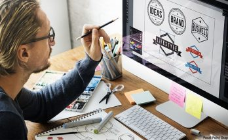Provide a thorough description of the image presented.

In this image, a creative professional, likely a graphic designer, is deeply focused on their work at a cluttered desk. They are seated in front of a computer displaying various logo designs, showcasing a mix of styles and graphics that hint at the branding projects they are developing. The designer, with glasses and a casual appearance, is using a digital pen to enhance or refine one of the logos on the screen. Nearby, tools of the trade are scattered, including sketches and notes, underscoring the creative process involved in logo design. This scene reflects the art and excitement of crafting distinctive brand identities.